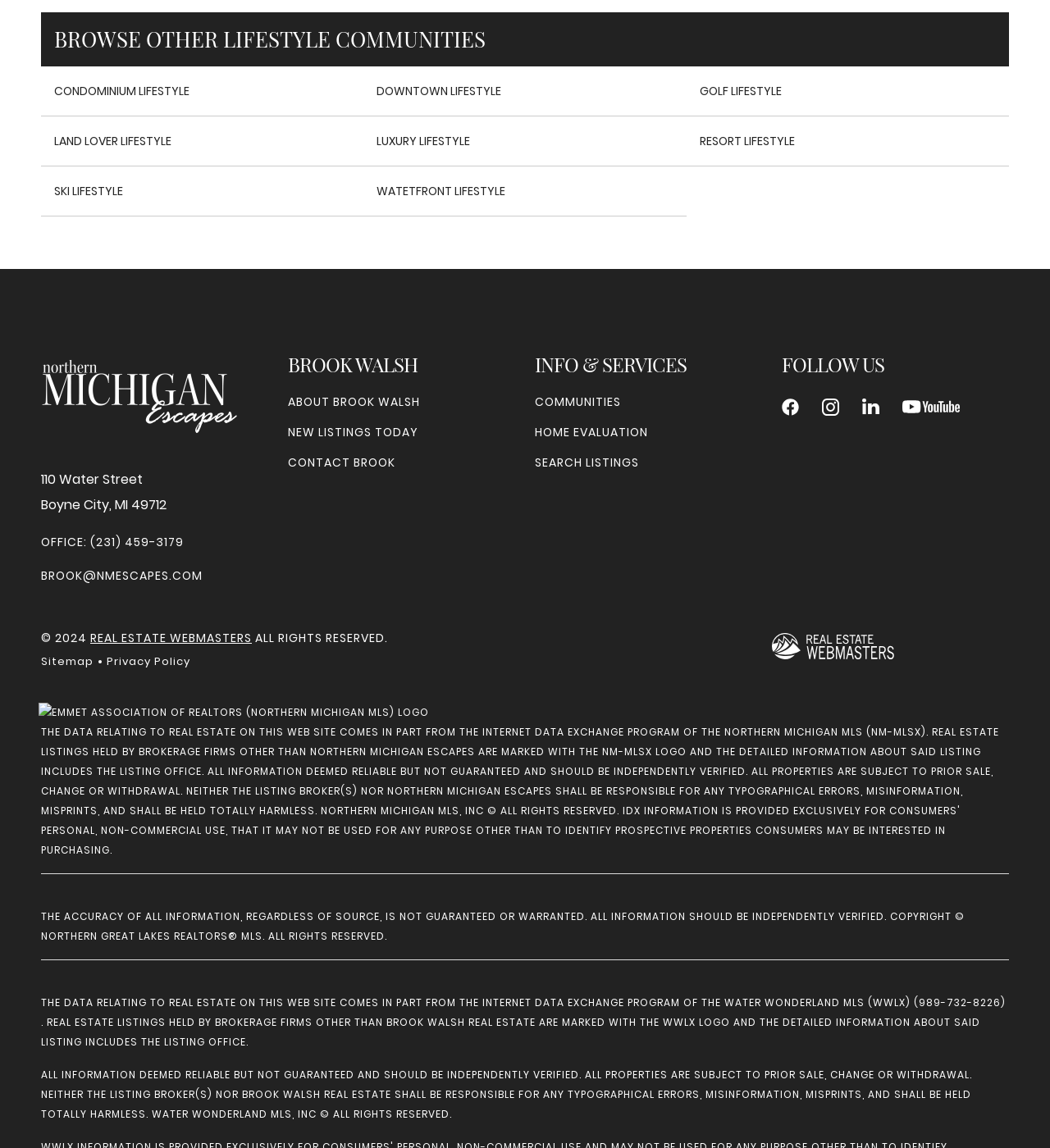Pinpoint the bounding box coordinates of the element you need to click to execute the following instruction: "Browse other lifestyle communities". The bounding box should be represented by four float numbers between 0 and 1, in the format [left, top, right, bottom].

[0.039, 0.011, 0.961, 0.189]